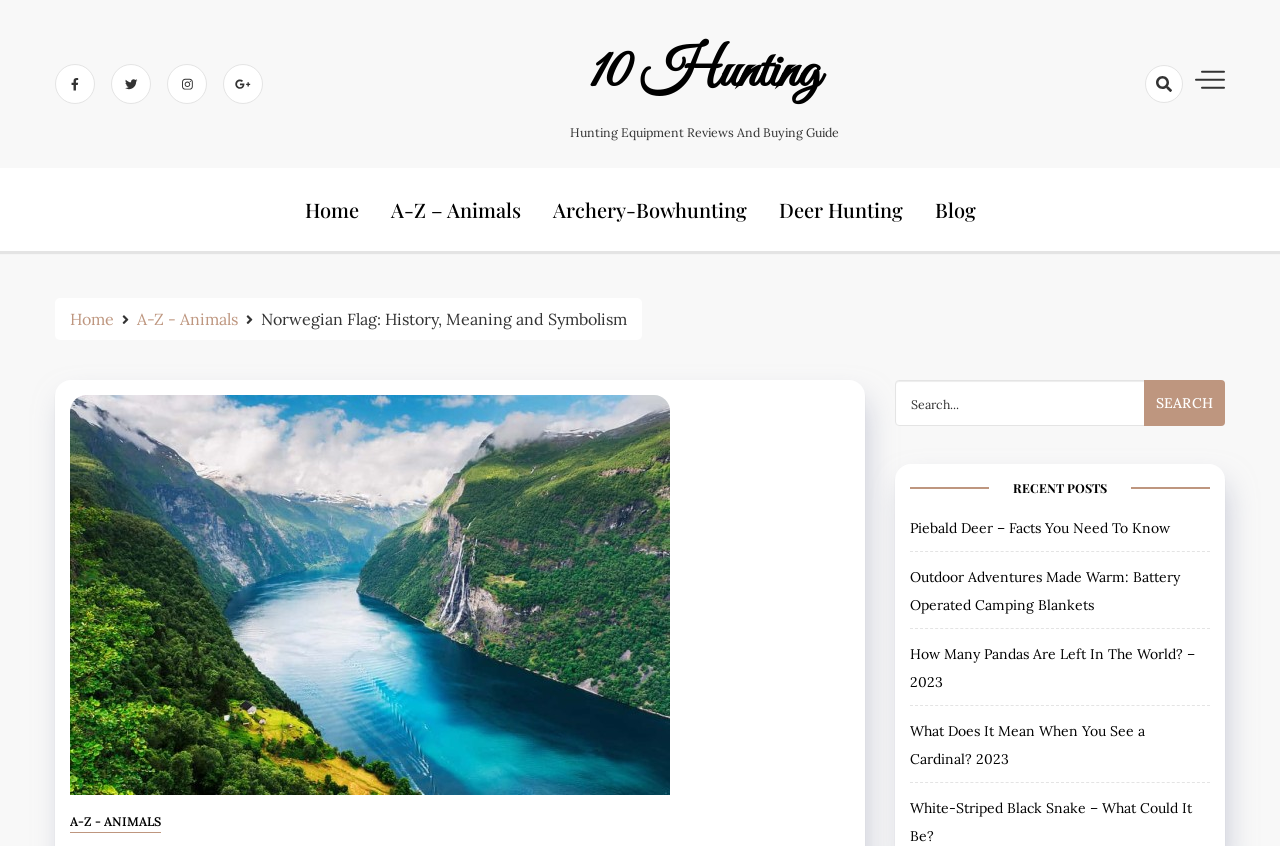Please identify the bounding box coordinates of the element I should click to complete this instruction: 'View the 'Norwegian Flag: History, Meaning and Symbolism' image'. The coordinates should be given as four float numbers between 0 and 1, like this: [left, top, right, bottom].

[0.055, 0.467, 0.664, 0.939]